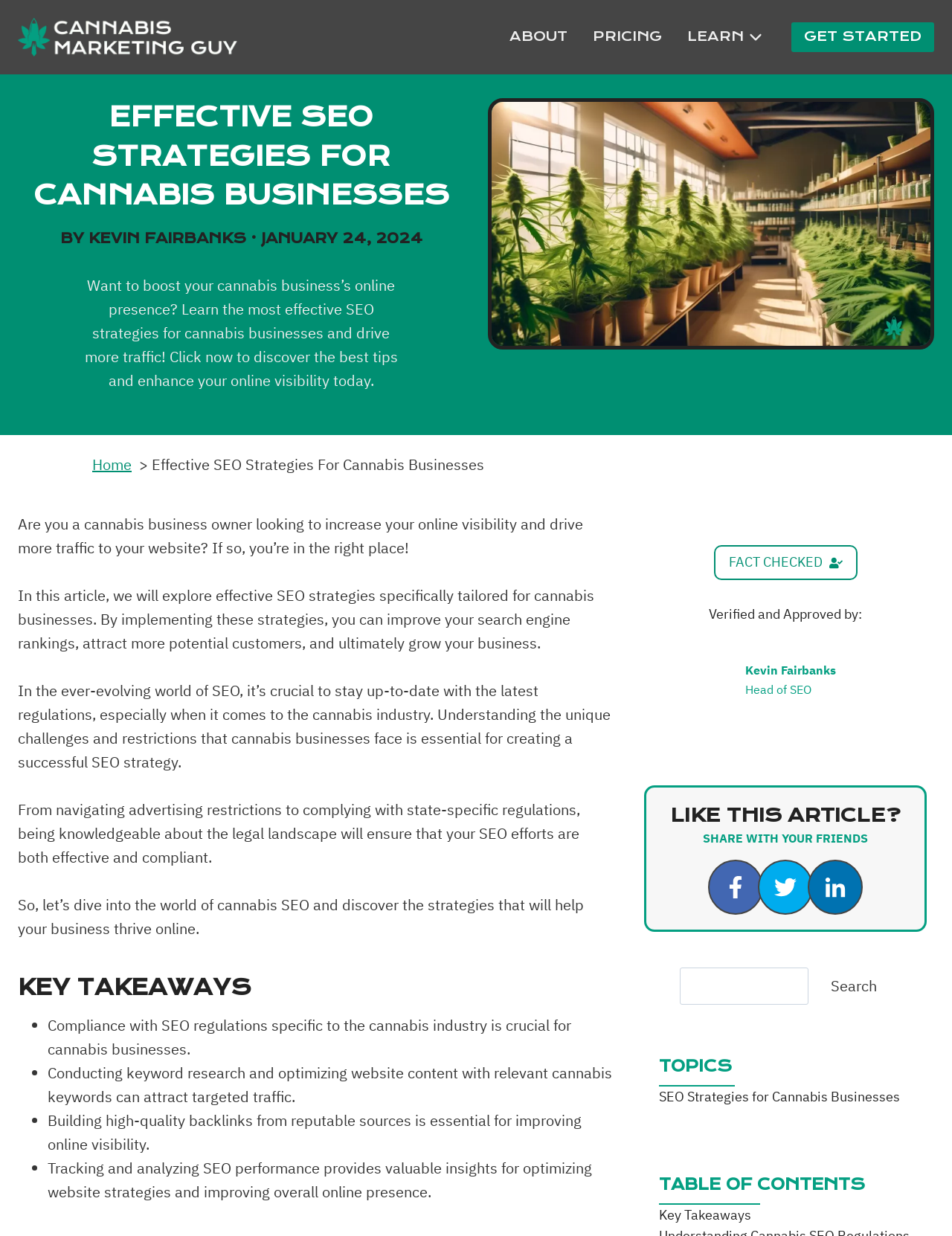Pinpoint the bounding box coordinates of the area that should be clicked to complete the following instruction: "Read the article about 'EFFECTIVE SEO STRATEGIES FOR CANNABIS BUSINESSES'". The coordinates must be given as four float numbers between 0 and 1, i.e., [left, top, right, bottom].

[0.019, 0.079, 0.488, 0.174]